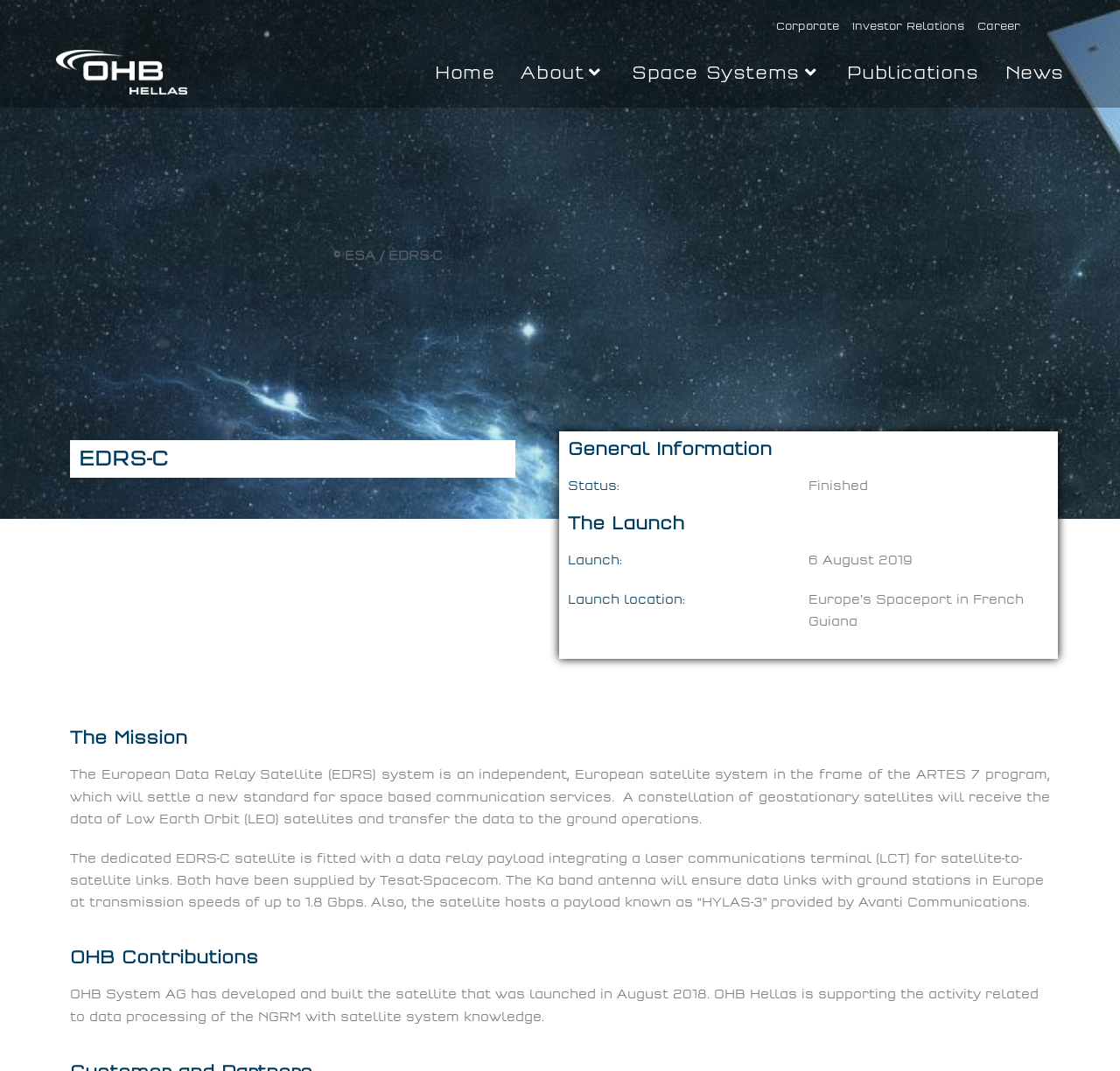Provide a short, one-word or phrase answer to the question below:
What is the status of EDRS-C?

Finished